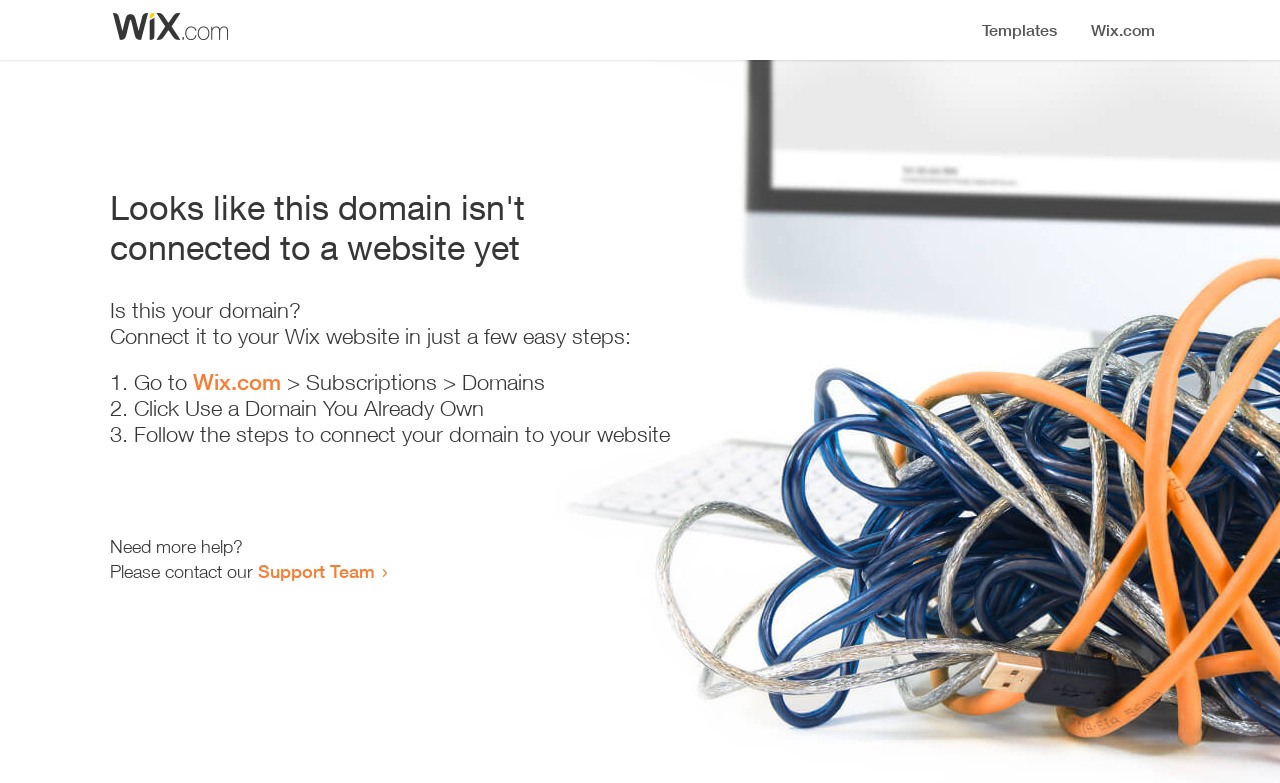What is the purpose of the webpage?
Give a detailed explanation using the information visible in the image.

The webpage provides instructions and guidance on how to connect a domain to a Wix website, indicating that its purpose is to facilitate this process.